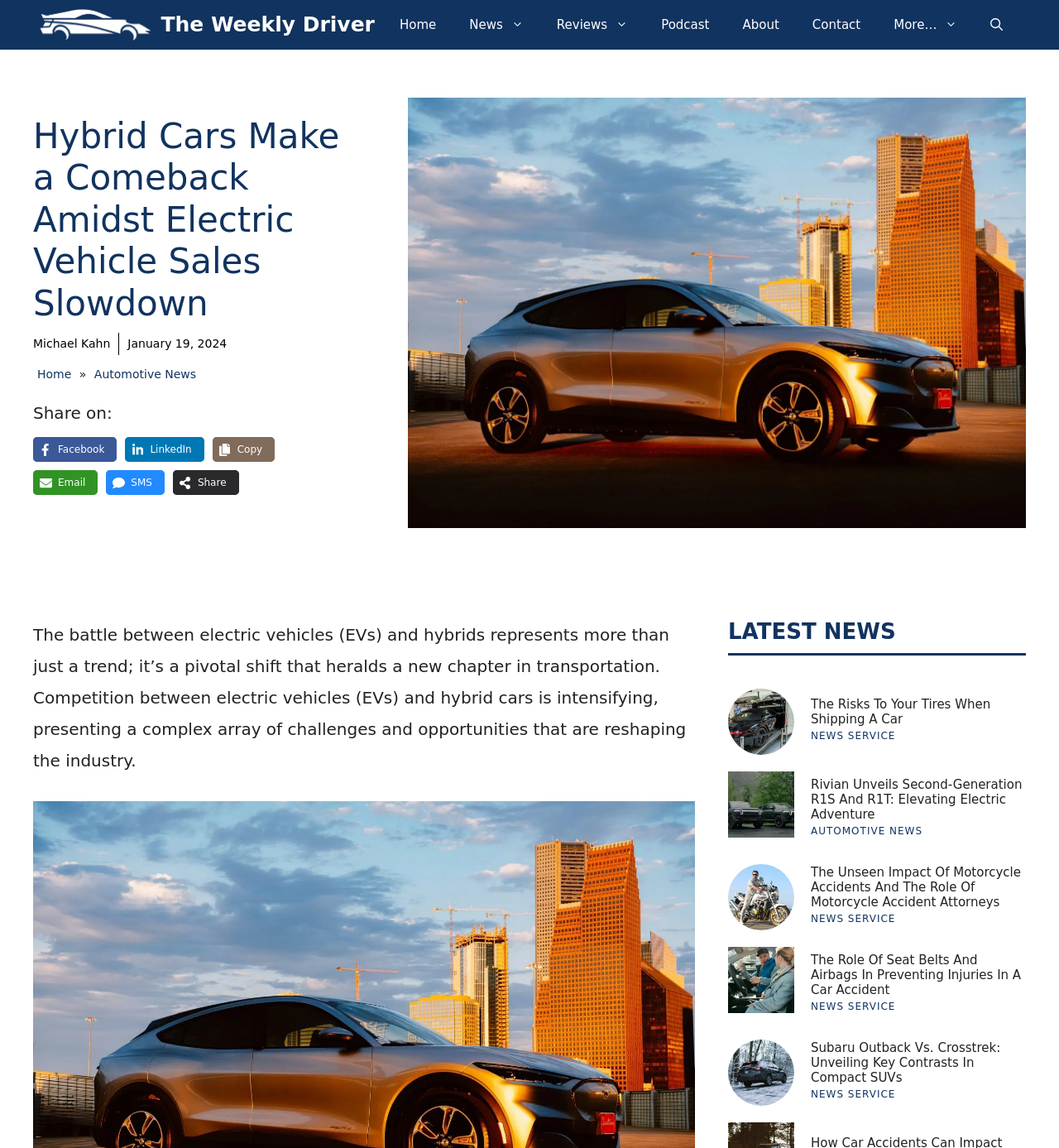Find and specify the bounding box coordinates that correspond to the clickable region for the instruction: "Click on the 'Home' link".

[0.362, 0.0, 0.428, 0.043]